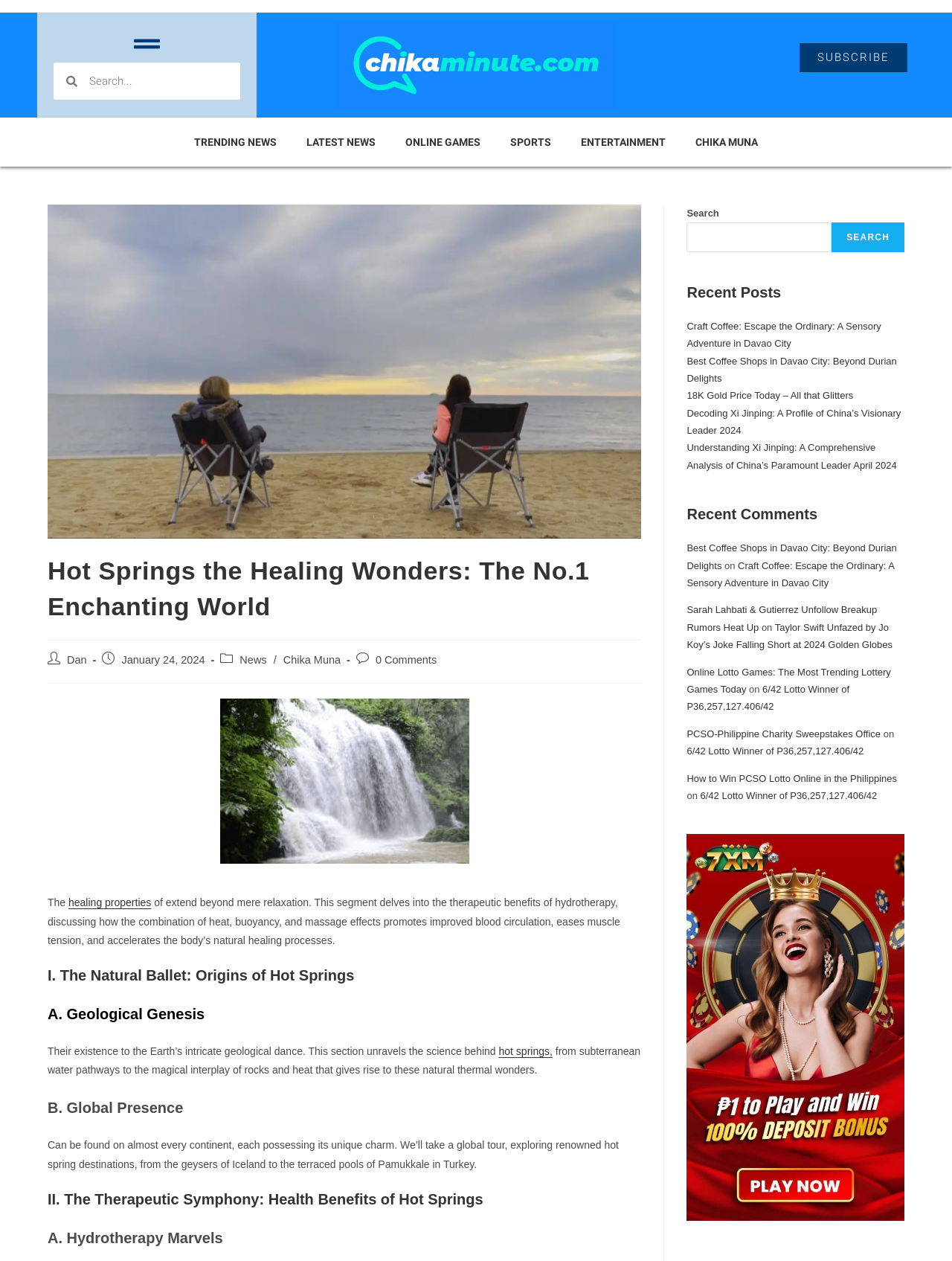Please specify the bounding box coordinates for the clickable region that will help you carry out the instruction: "Read the latest news".

[0.306, 0.099, 0.41, 0.126]